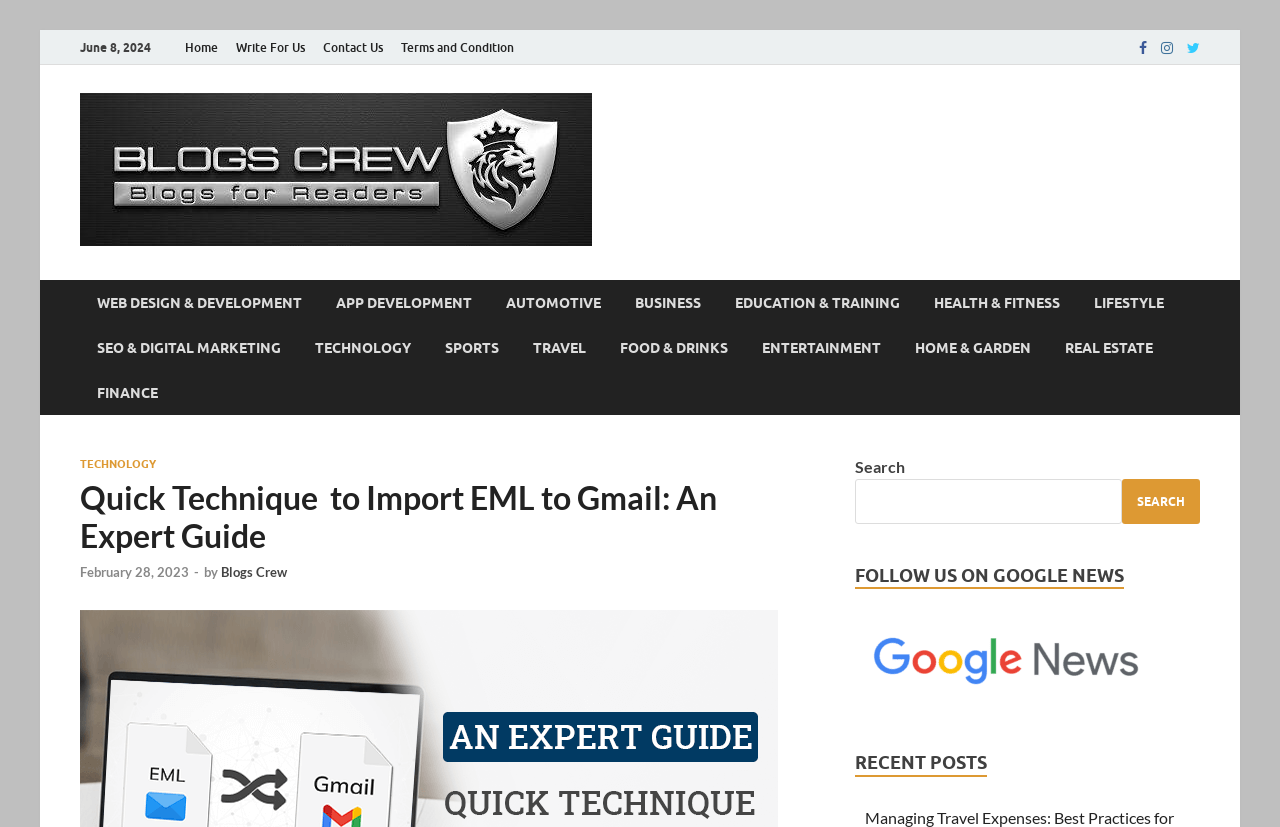Identify and provide the bounding box for the element described by: "Web Design & Development".

[0.062, 0.339, 0.249, 0.393]